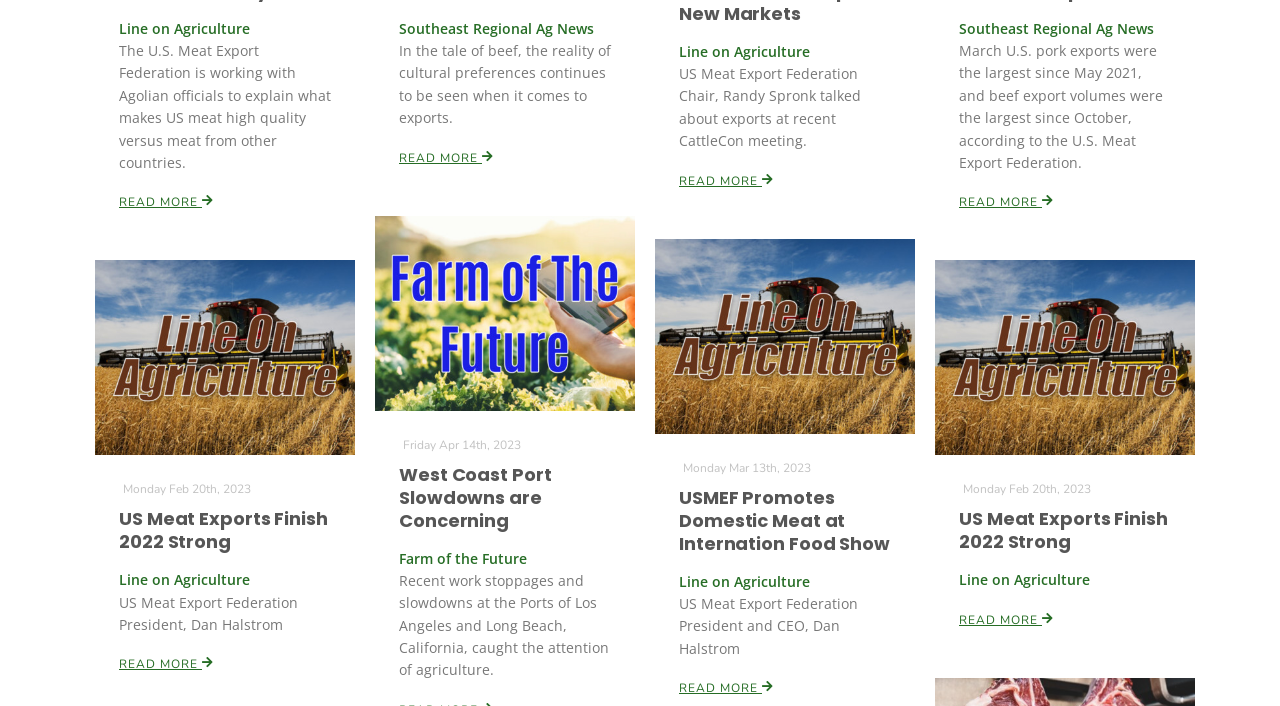Given the following UI element description: "Read More", find the bounding box coordinates in the webpage screenshot.

[0.093, 0.275, 0.167, 0.298]